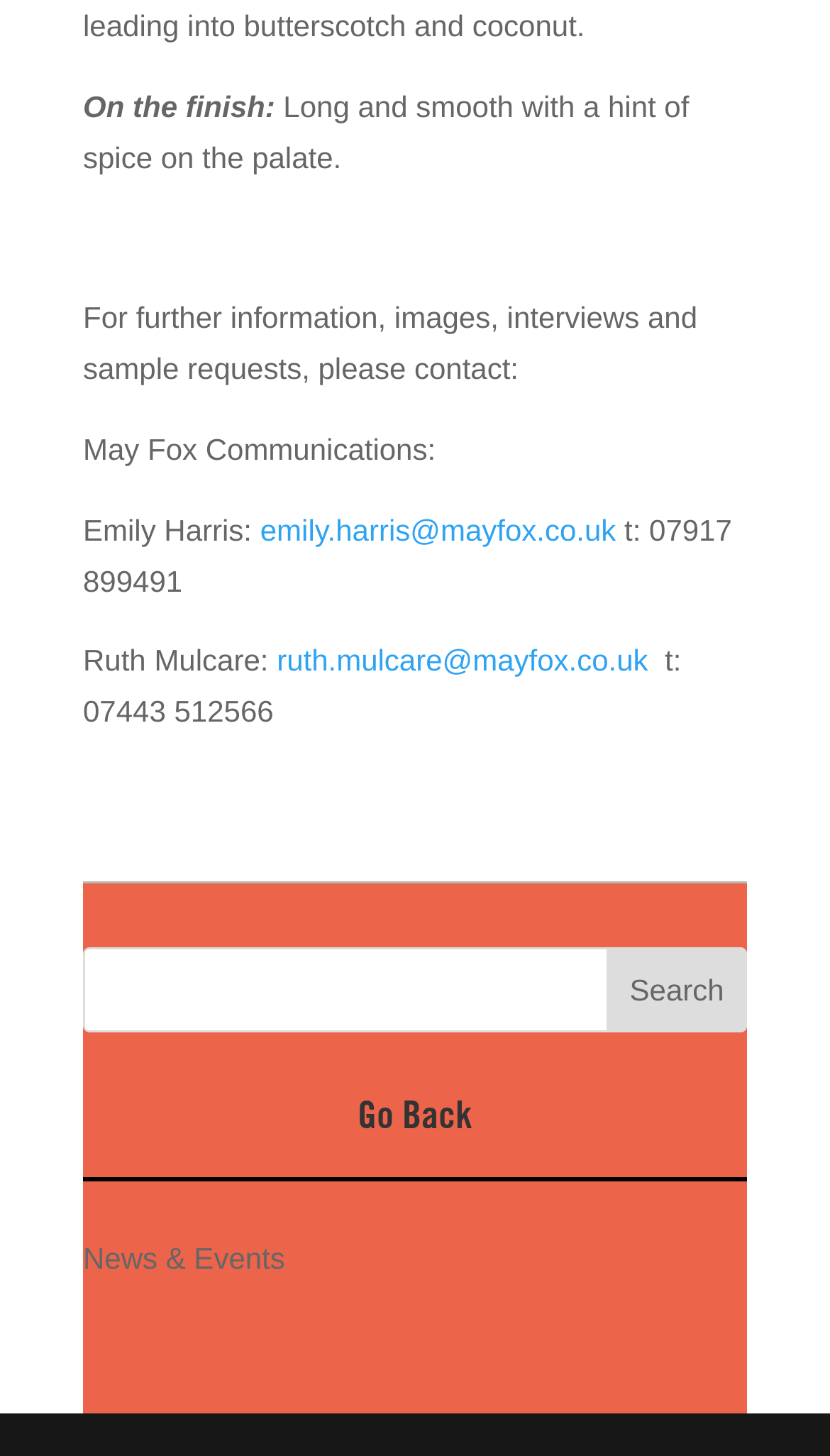Identify the bounding box coordinates for the UI element described as: "News & Events". The coordinates should be provided as four floats between 0 and 1: [left, top, right, bottom].

[0.1, 0.852, 0.343, 0.876]